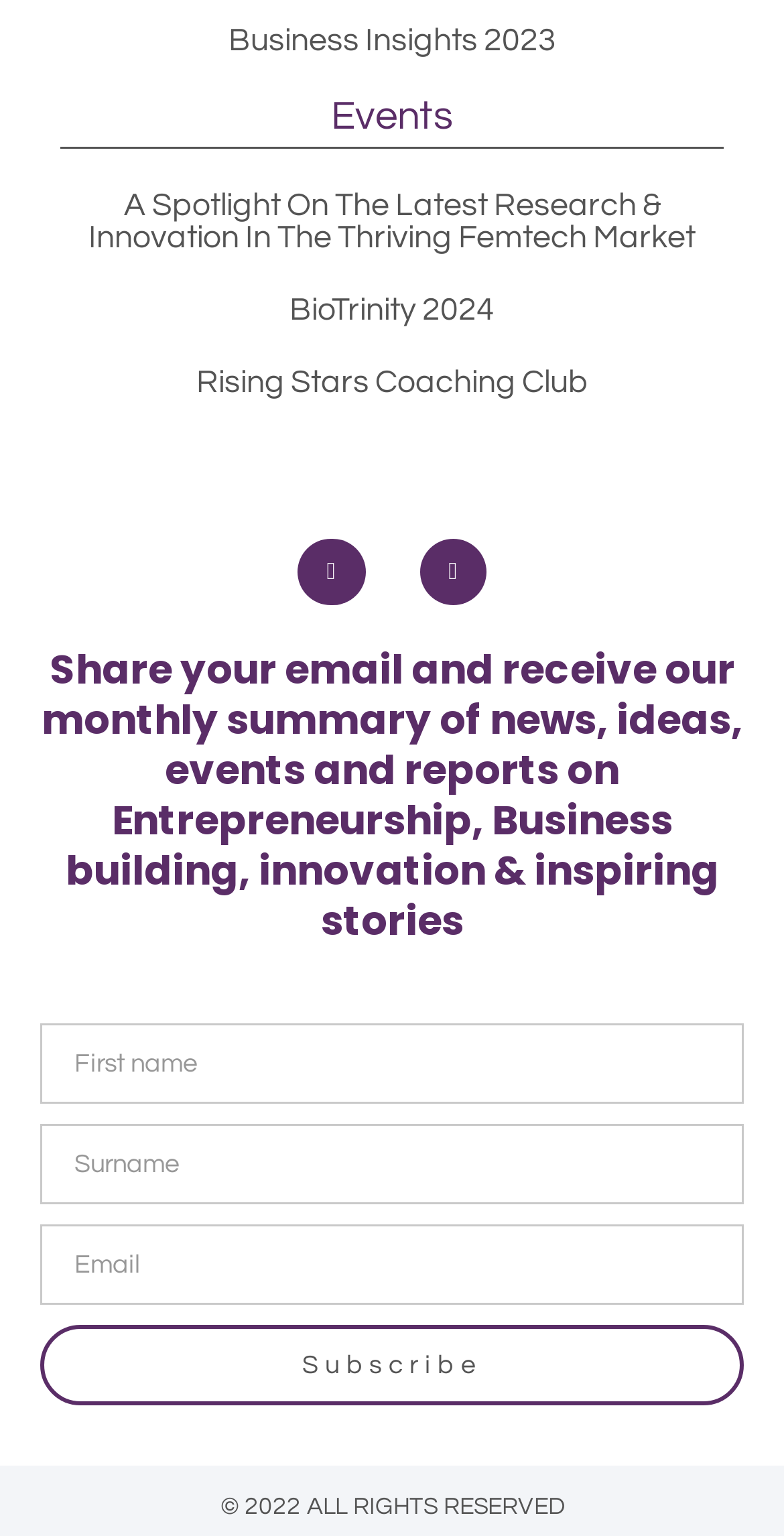With reference to the image, please provide a detailed answer to the following question: What is the call-to-action button for?

I analyzed the webpage and found a button labeled 'Subscribe' below the textboxes. The purpose of this button is to subscribe to a newsletter or service, likely related to business insights and innovation, after inputting personal information in the textboxes.